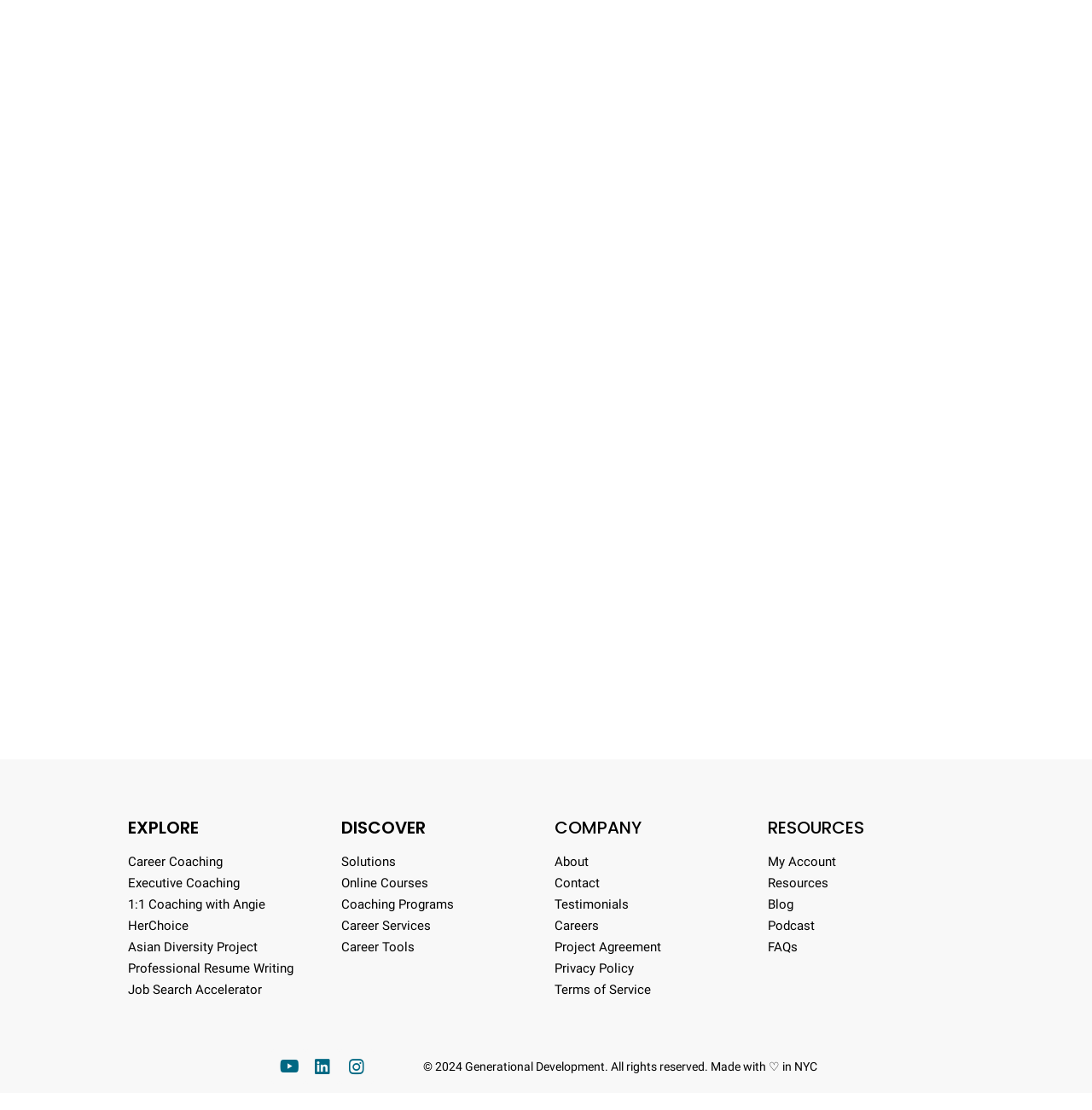Pinpoint the bounding box coordinates of the element that must be clicked to accomplish the following instruction: "Explore Online Courses". The coordinates should be in the format of four float numbers between 0 and 1, i.e., [left, top, right, bottom].

[0.312, 0.788, 0.492, 0.803]